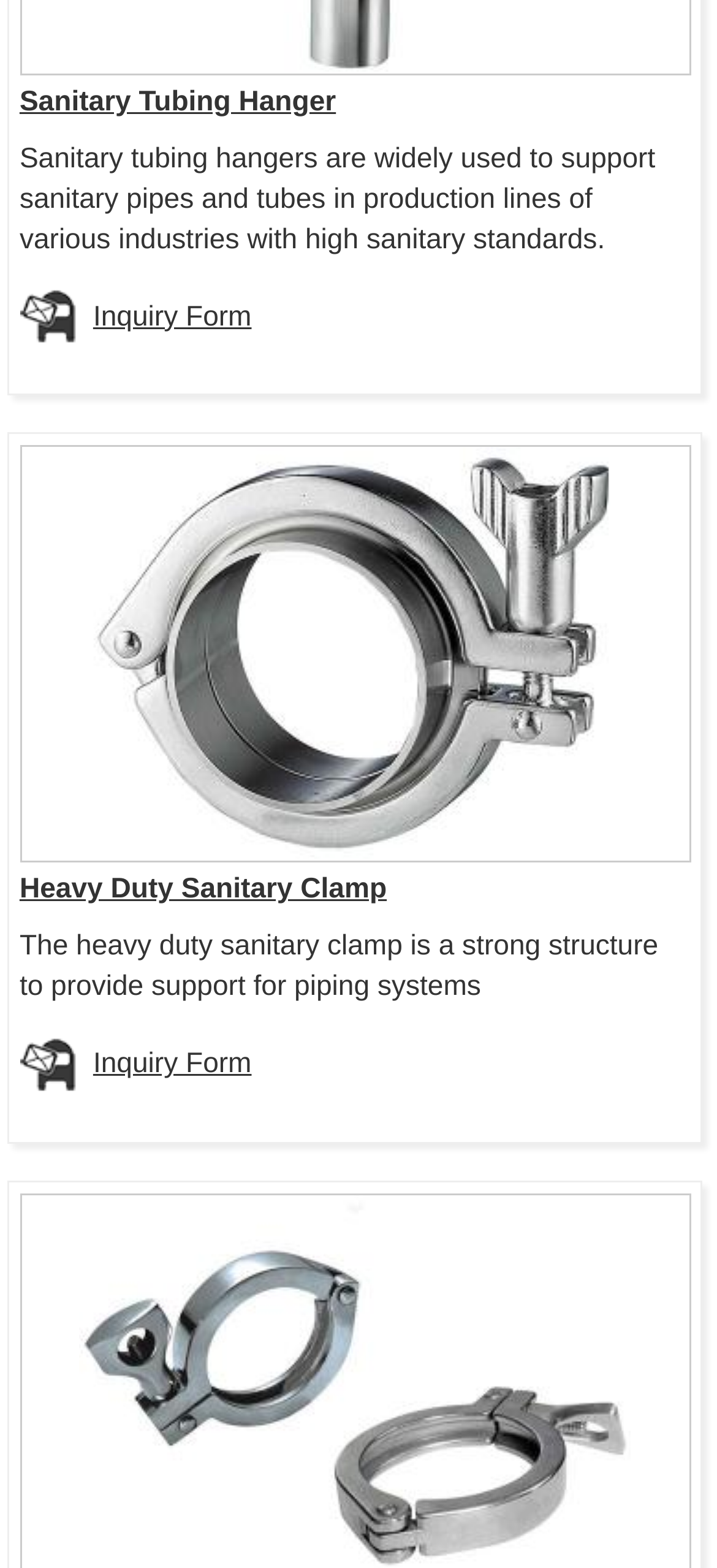Predict the bounding box coordinates of the UI element that matches this description: "title="Sanitary Pipe Clamp"". The coordinates should be in the format [left, top, right, bottom] with each value between 0 and 1.

[0.11, 0.883, 0.88, 0.903]